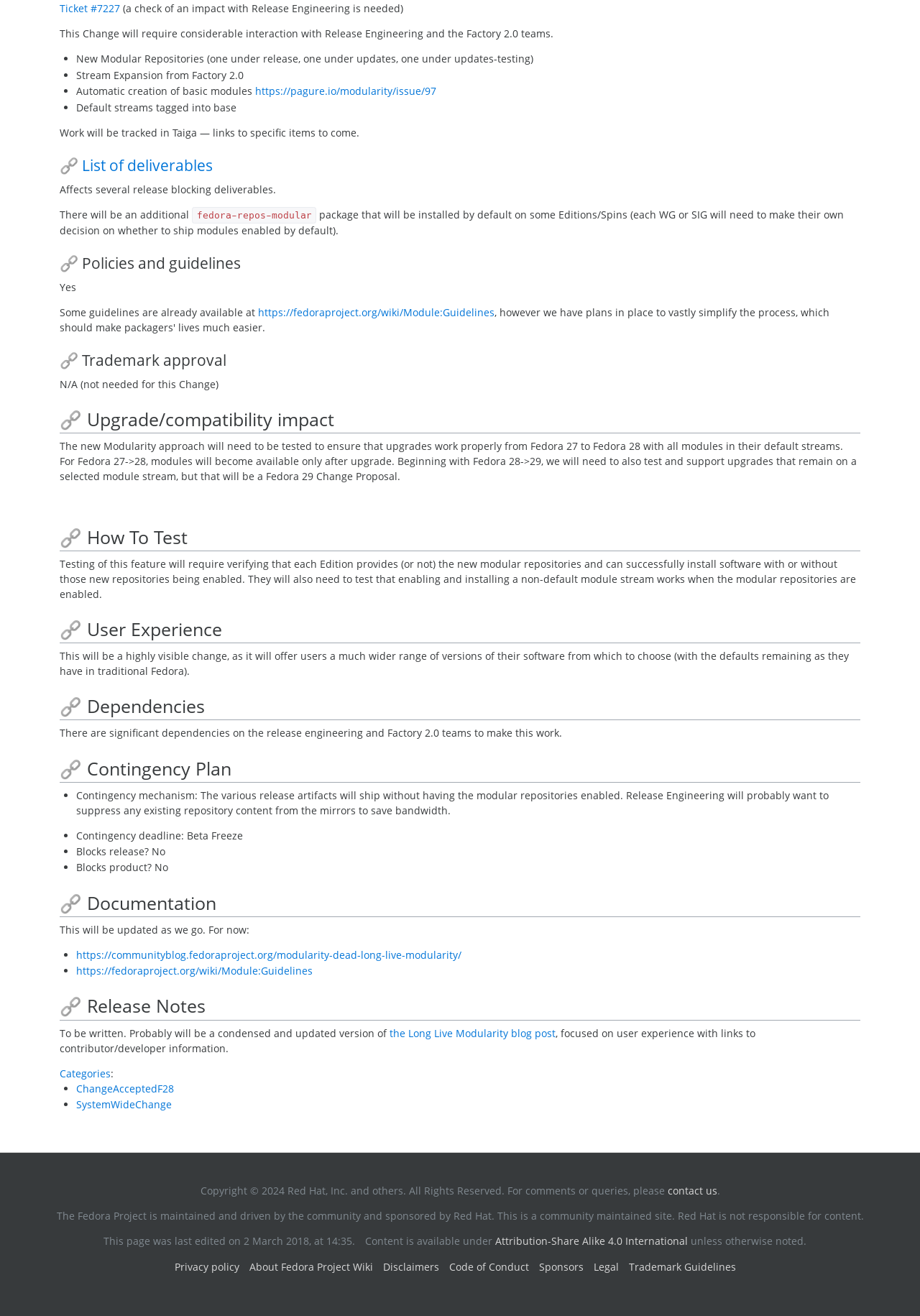Using the information from the screenshot, answer the following question thoroughly:
What is the deadline for the contingency plan?

The contingency deadline is Beta Freeze, which is mentioned in the Contingency Plan section of the webpage.